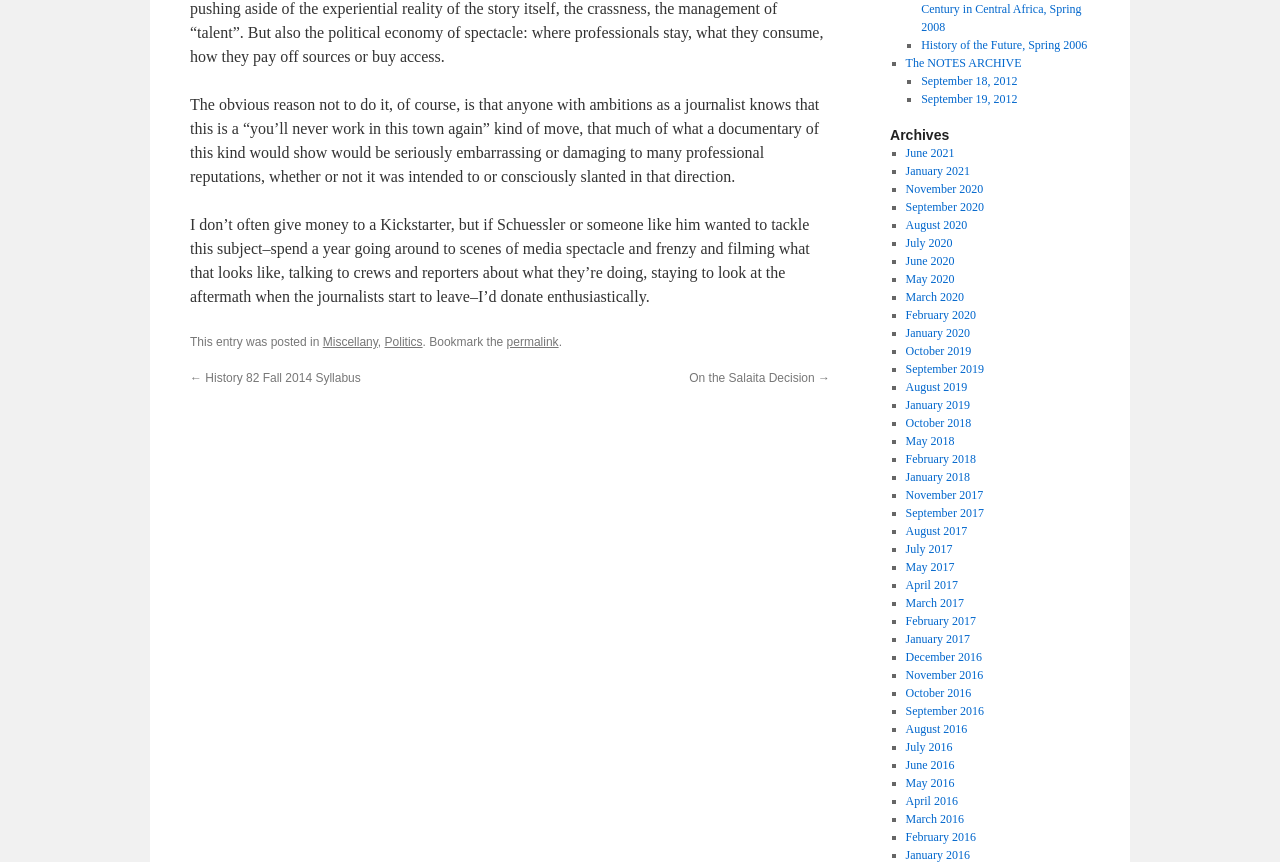What is the topic of the blog post?
Please provide a single word or phrase as your answer based on the image.

Media spectacle